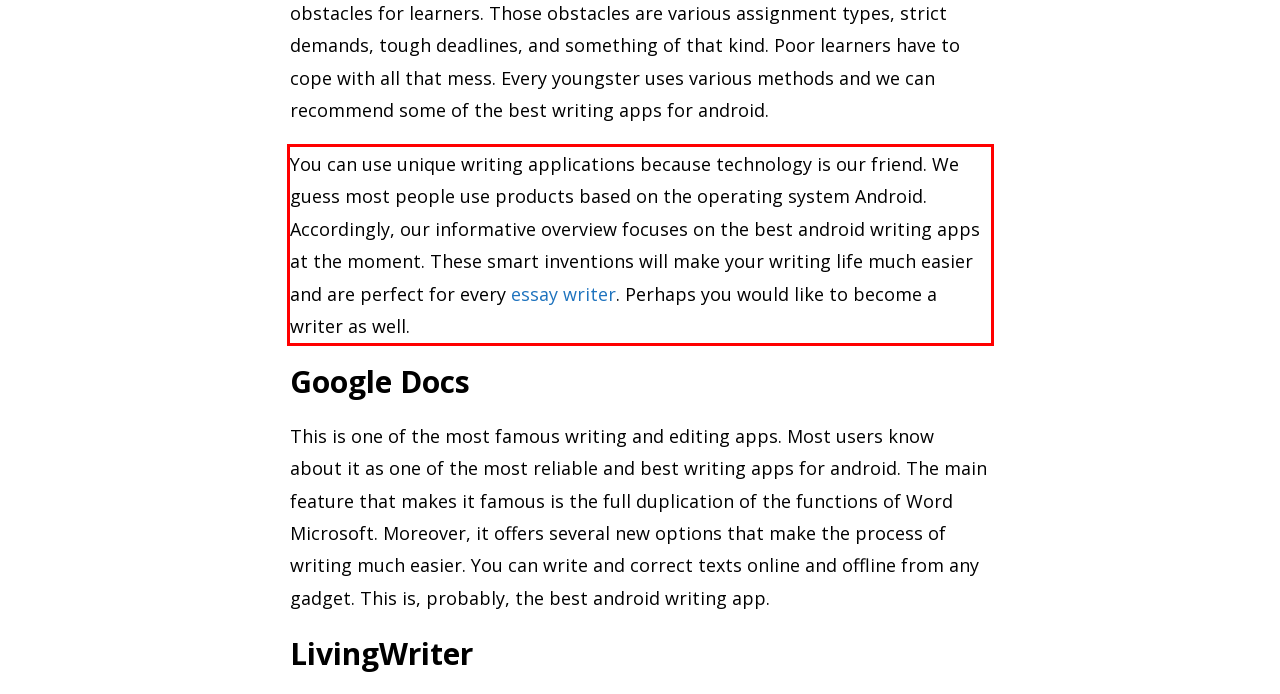Given the screenshot of a webpage, identify the red rectangle bounding box and recognize the text content inside it, generating the extracted text.

You can use unique writing applications because technology is our friend. We guess most people use products based on the operating system Android. Accordingly, our informative overview focuses on the best android writing apps at the moment. These smart inventions will make your writing life much easier and are perfect for every essay writer. Perhaps you would like to become a writer as well.